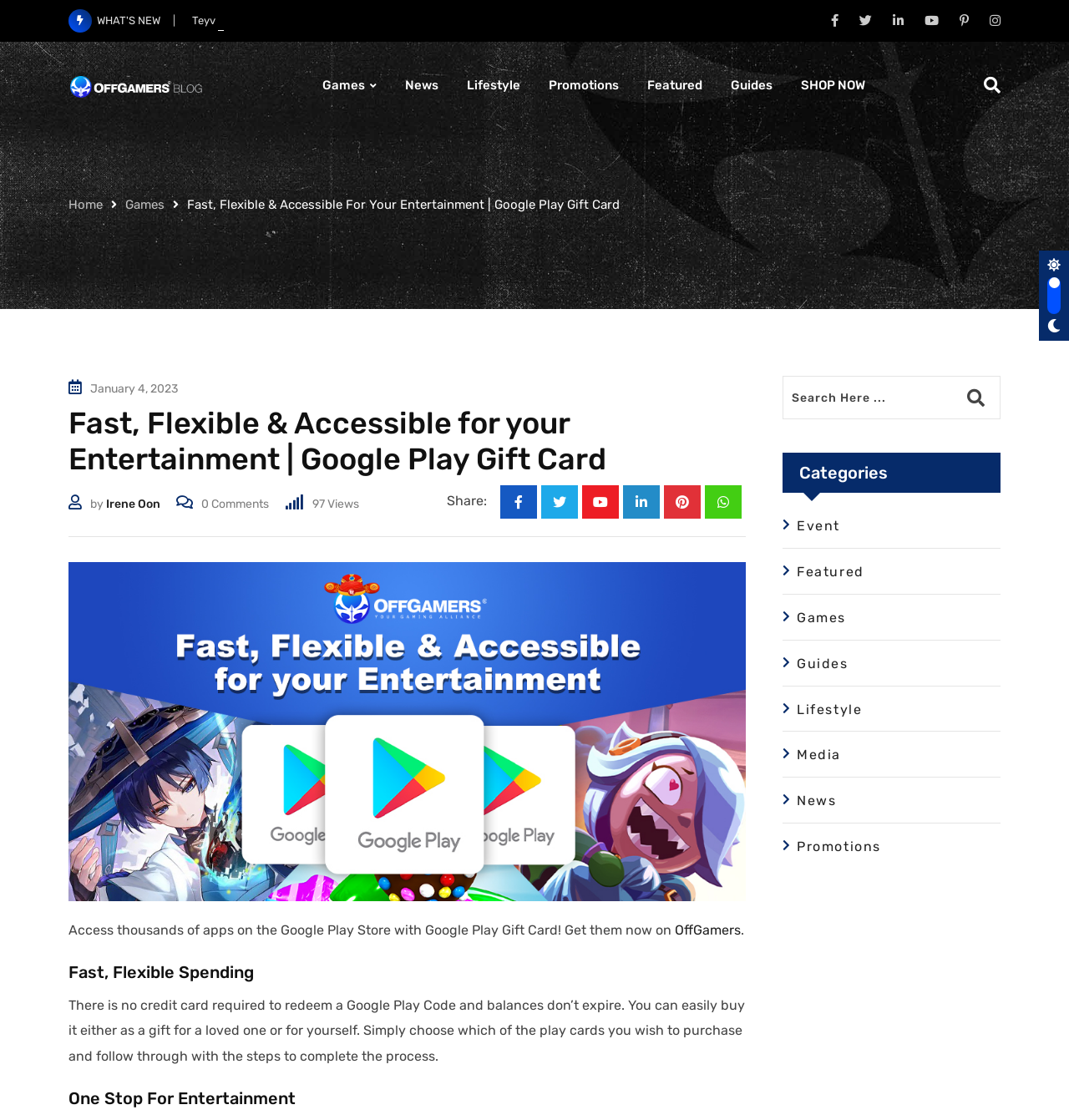Find and specify the bounding box coordinates that correspond to the clickable region for the instruction: "Read more about 'Khalis – Oud Afgano'".

None